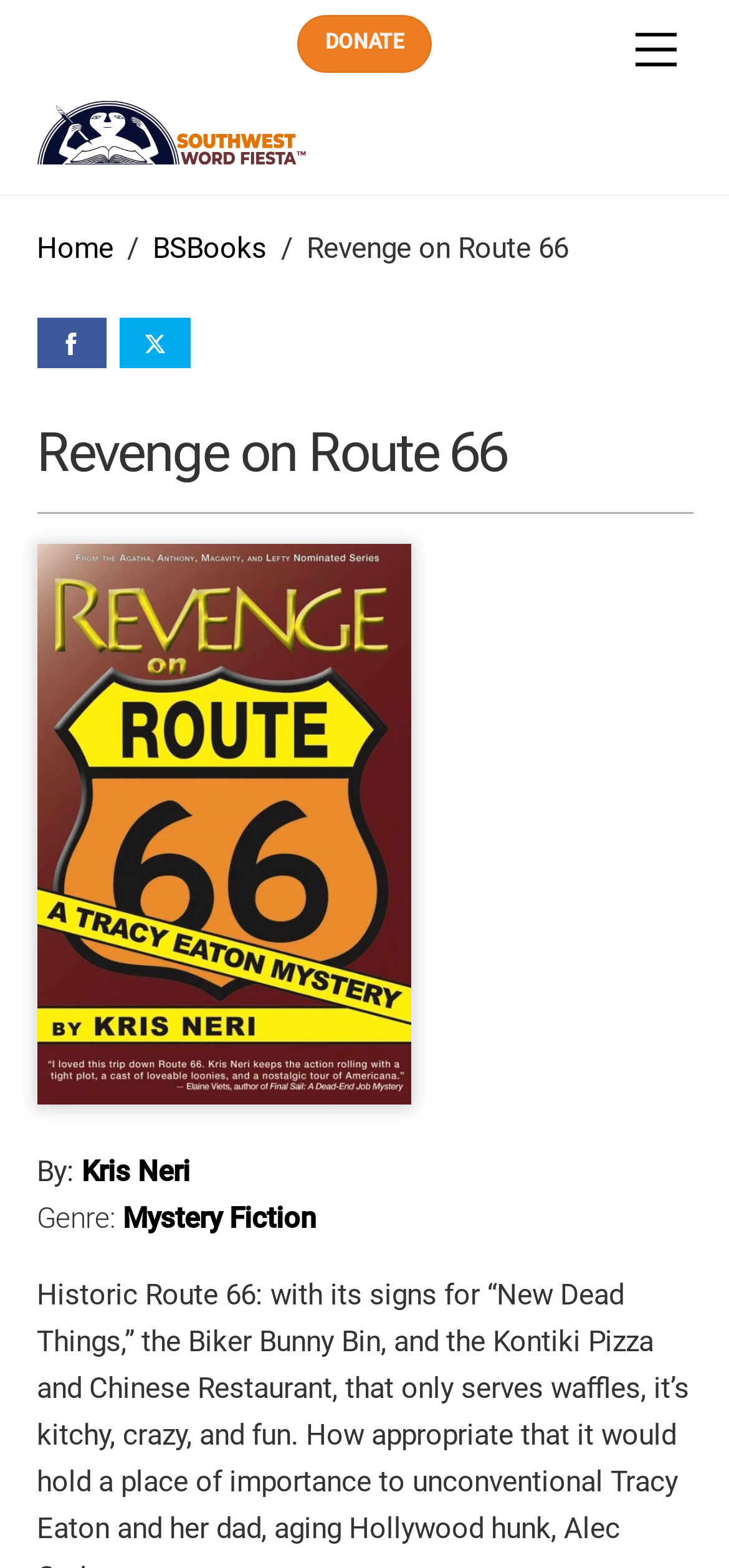Find the bounding box coordinates corresponding to the UI element with the description: "title="Southwest Word Fiesta™"". The coordinates should be formatted as [left, top, right, bottom], with values as floats between 0 and 1.

[0.05, 0.076, 0.435, 0.114]